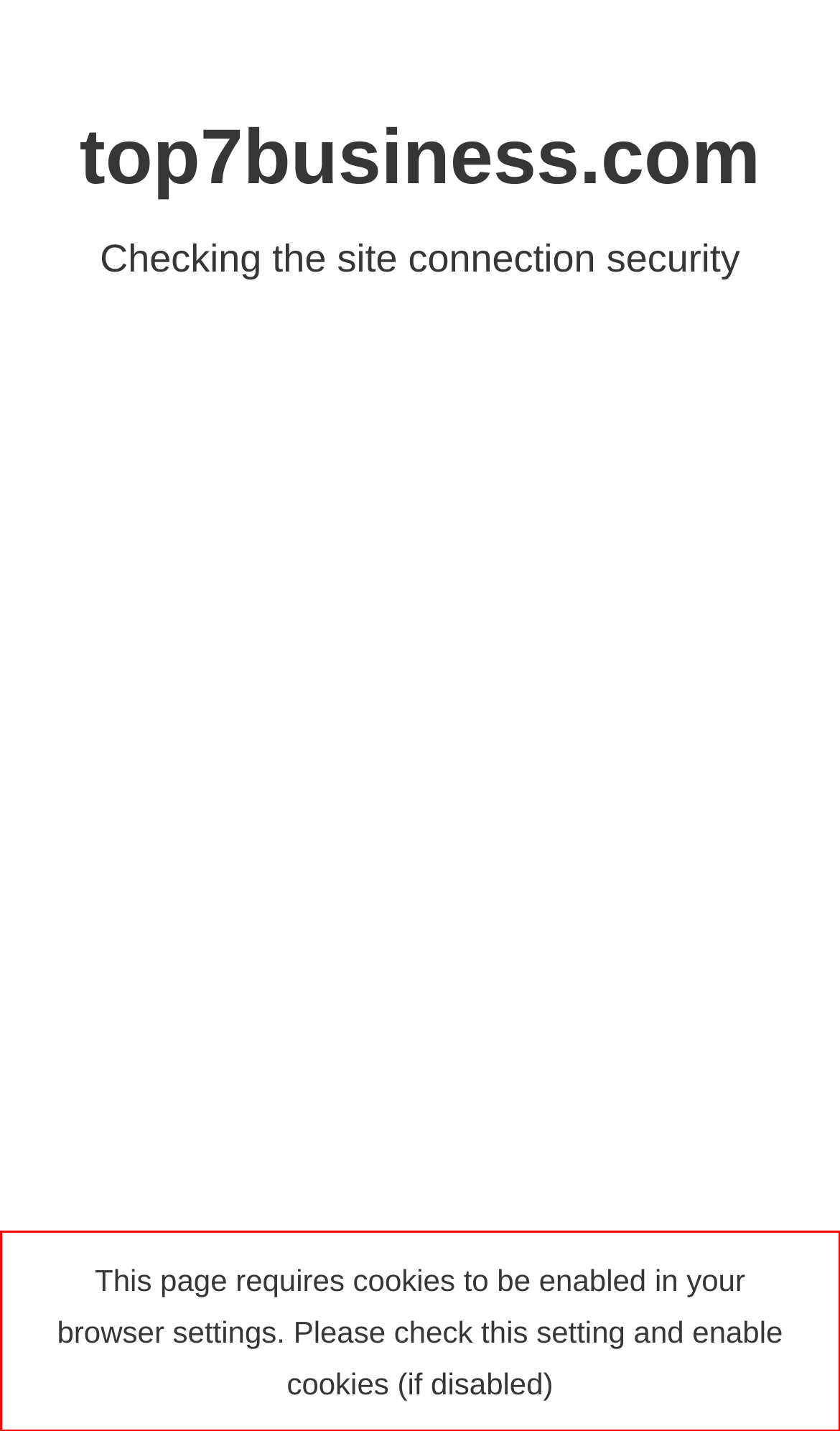Given a screenshot of a webpage containing a red bounding box, perform OCR on the text within this red bounding box and provide the text content.

This page requires cookies to be enabled in your browser settings. Please check this setting and enable cookies (if disabled)